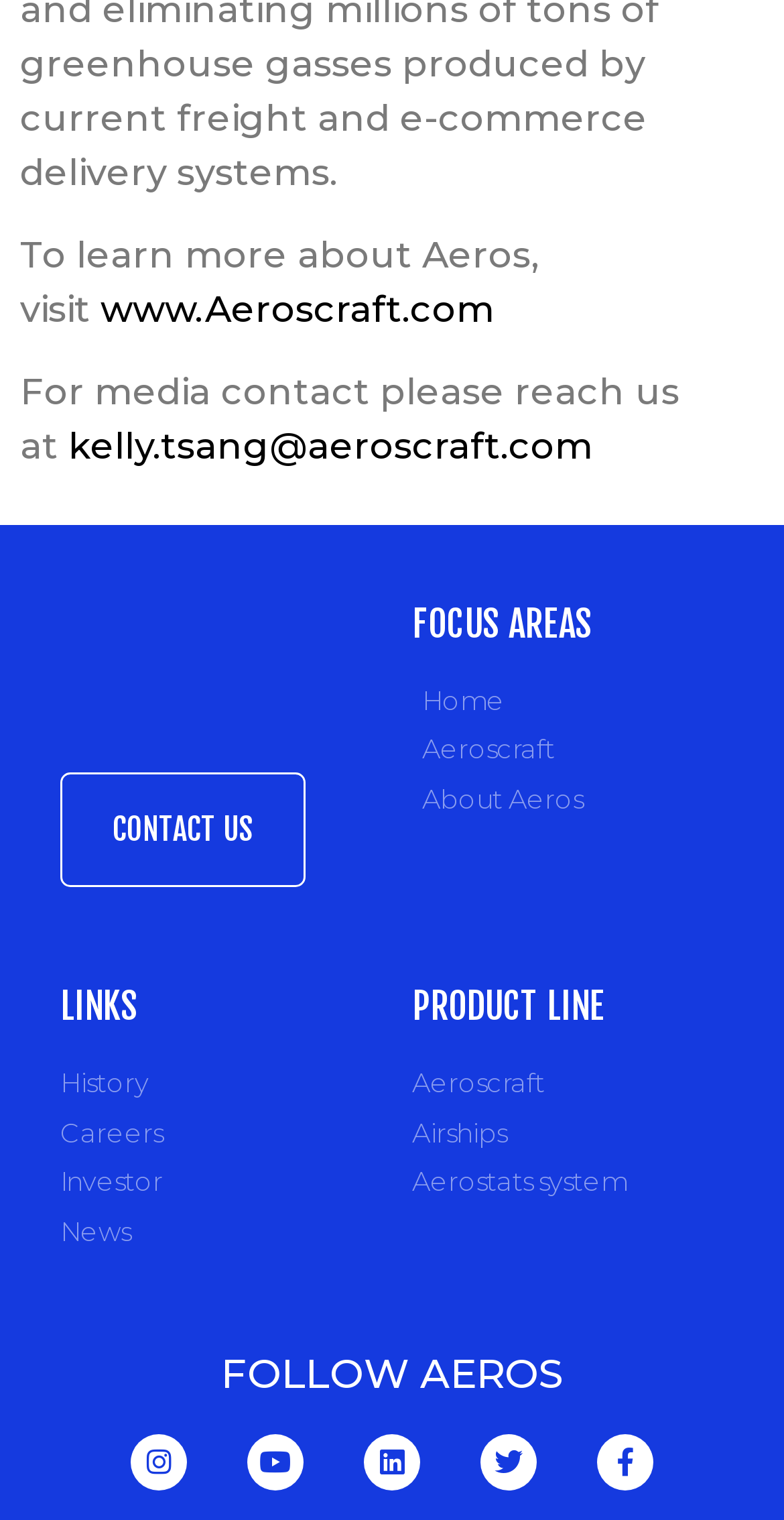What are the social media platforms Aeros is on?
Please craft a detailed and exhaustive response to the question.

Aeros is on various social media platforms, which can be found by looking at the links under the 'FOLLOW AEROS' heading, which are 'Instagram', 'Youtube', 'Linkedin', 'Twitter', and 'Facebook'.